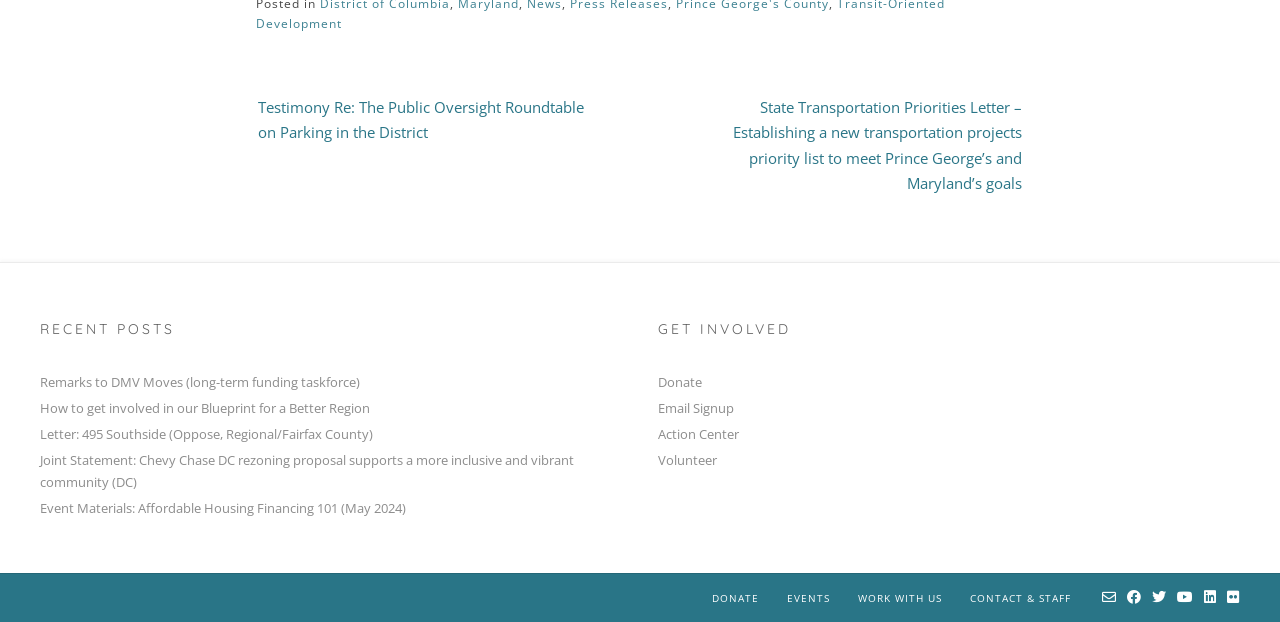Pinpoint the bounding box coordinates of the clickable element to carry out the following instruction: "View recent posts."

[0.031, 0.517, 0.486, 0.572]